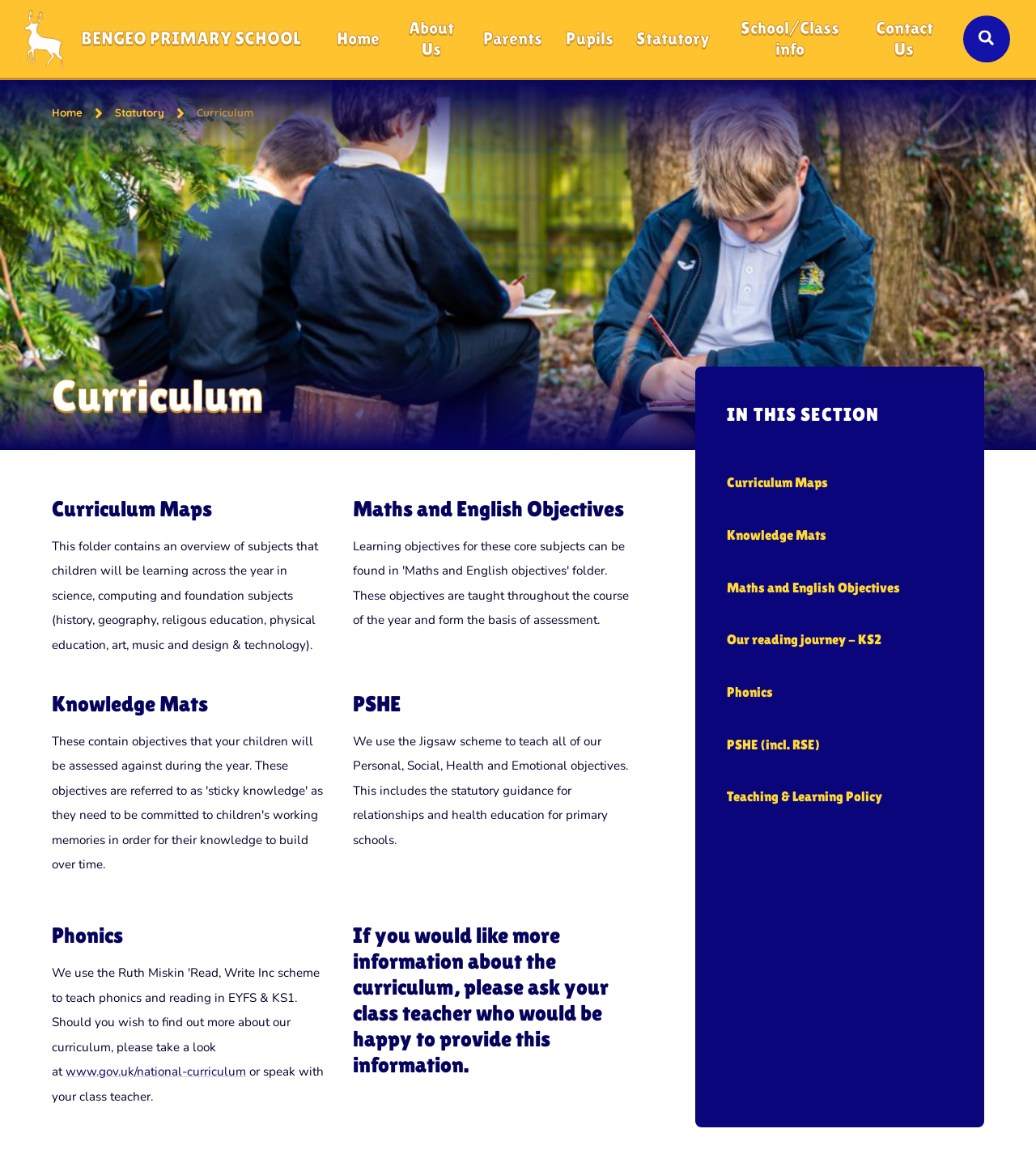Please identify the bounding box coordinates of the element that needs to be clicked to execute the following command: "Click the 'Curriculum Maps' link". Provide the bounding box using four float numbers between 0 and 1, formatted as [left, top, right, bottom].

[0.671, 0.397, 0.95, 0.443]